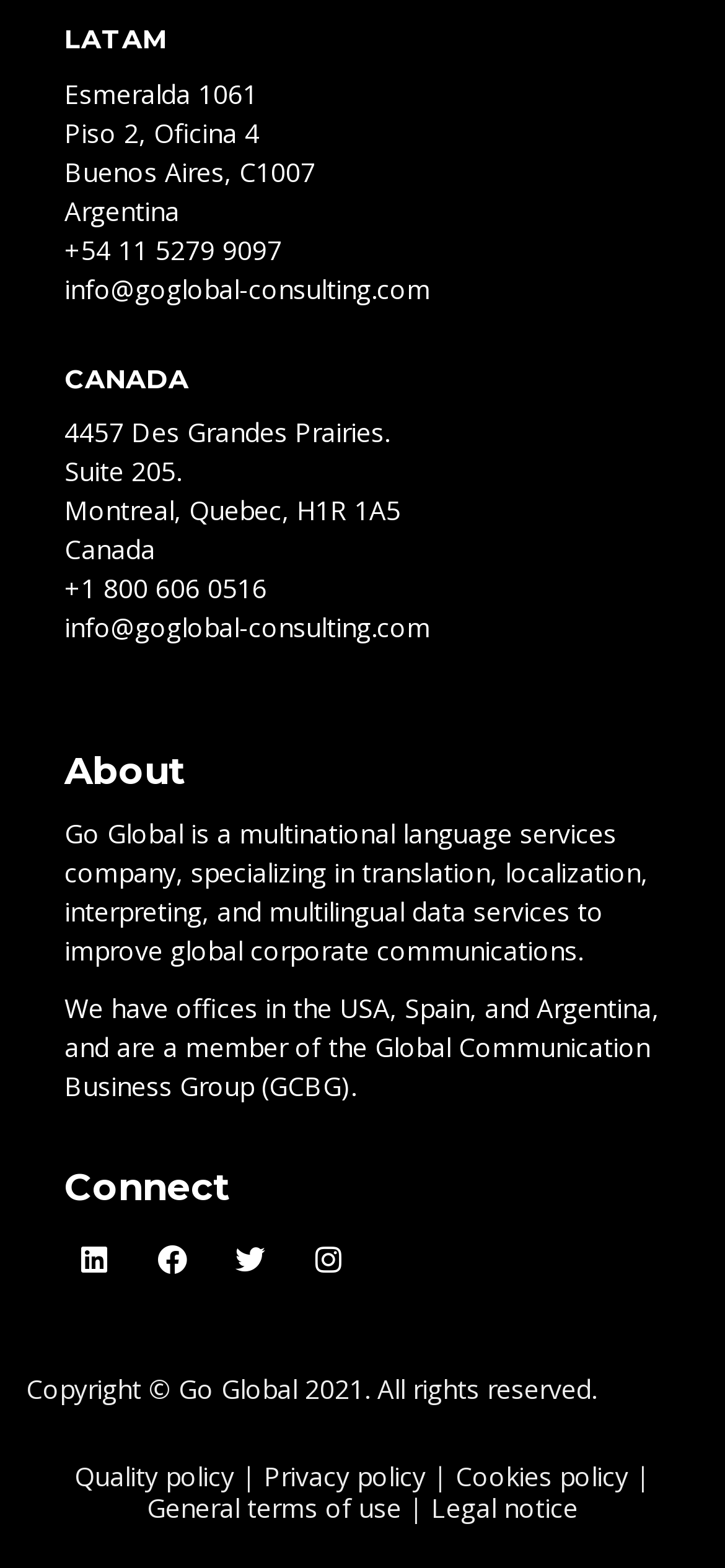Locate the UI element that matches the description Facebook in the webpage screenshot. Return the bounding box coordinates in the format (top-left x, top-left y, bottom-right x, bottom-right y), with values ranging from 0 to 1.

[0.196, 0.785, 0.278, 0.823]